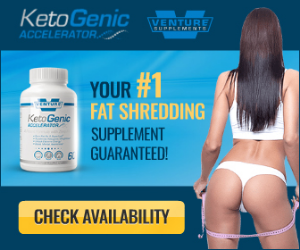Offer an in-depth description of the image shown.

The image features a prominently displayed bottle of the "KetoGenic Accelerator" dietary supplement, emphasizing its role as a leading fat-shredding solution. The product is branded with the Venture Supplements logo at the top, highlighting its credibility. Below the bottle, a striking tagline reads "YOUR #1 FAT SHEDDING SUPPLEMENT GUARANTEED!" This eye-catching text, combined with the visual of a figure in fashionable, minimal attire, suggests a focus on fitness and body transformation. The bottom of the image includes a bold button that invites viewers to "CHECK AVAILABILITY," encouraging immediate action for potential buyers seeking effective weight loss solutions. The overall design conveys a modern and persuasive appeal, aimed at health-conscious consumers looking to enhance their fitness journey.